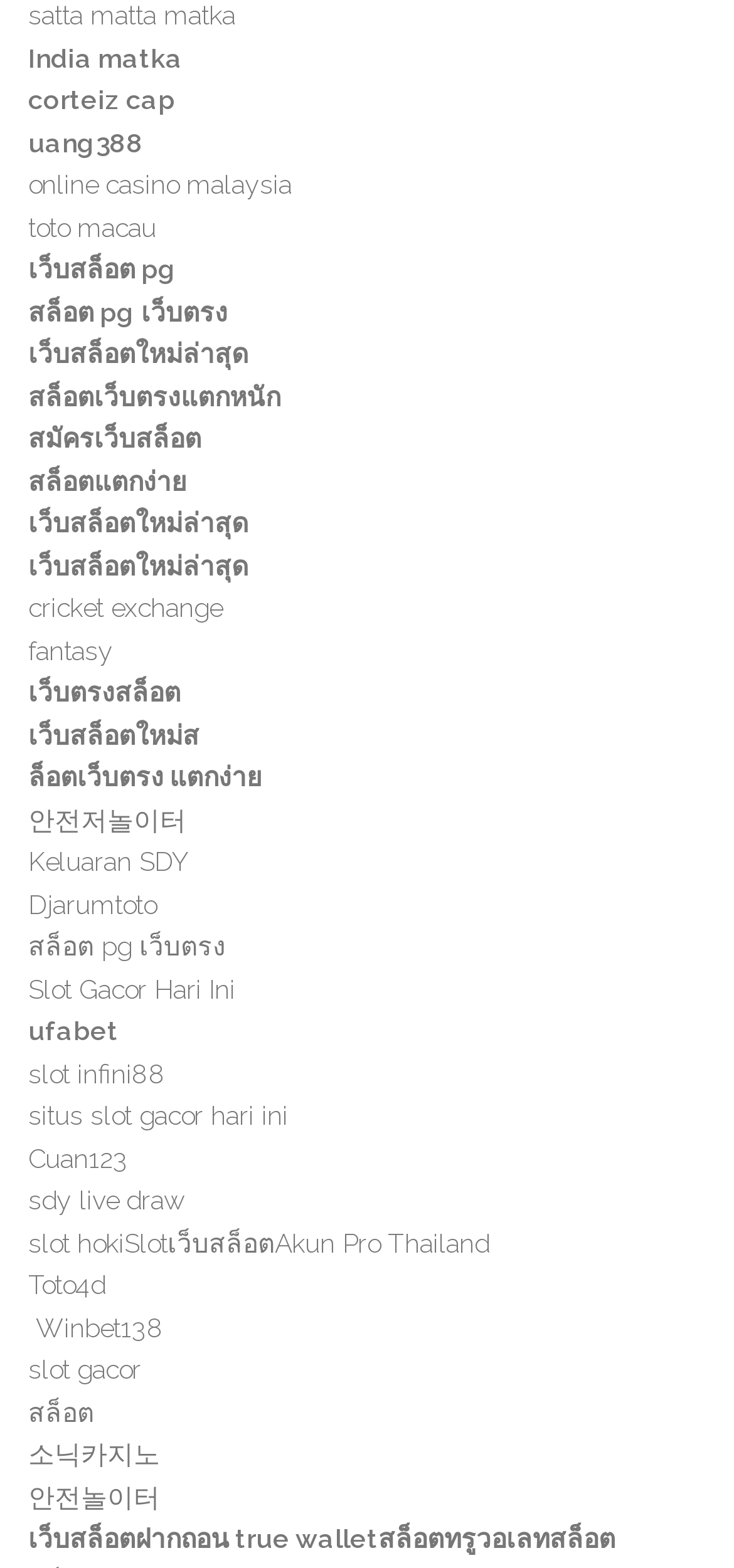Predict the bounding box of the UI element based on this description: "forecasts predict".

None